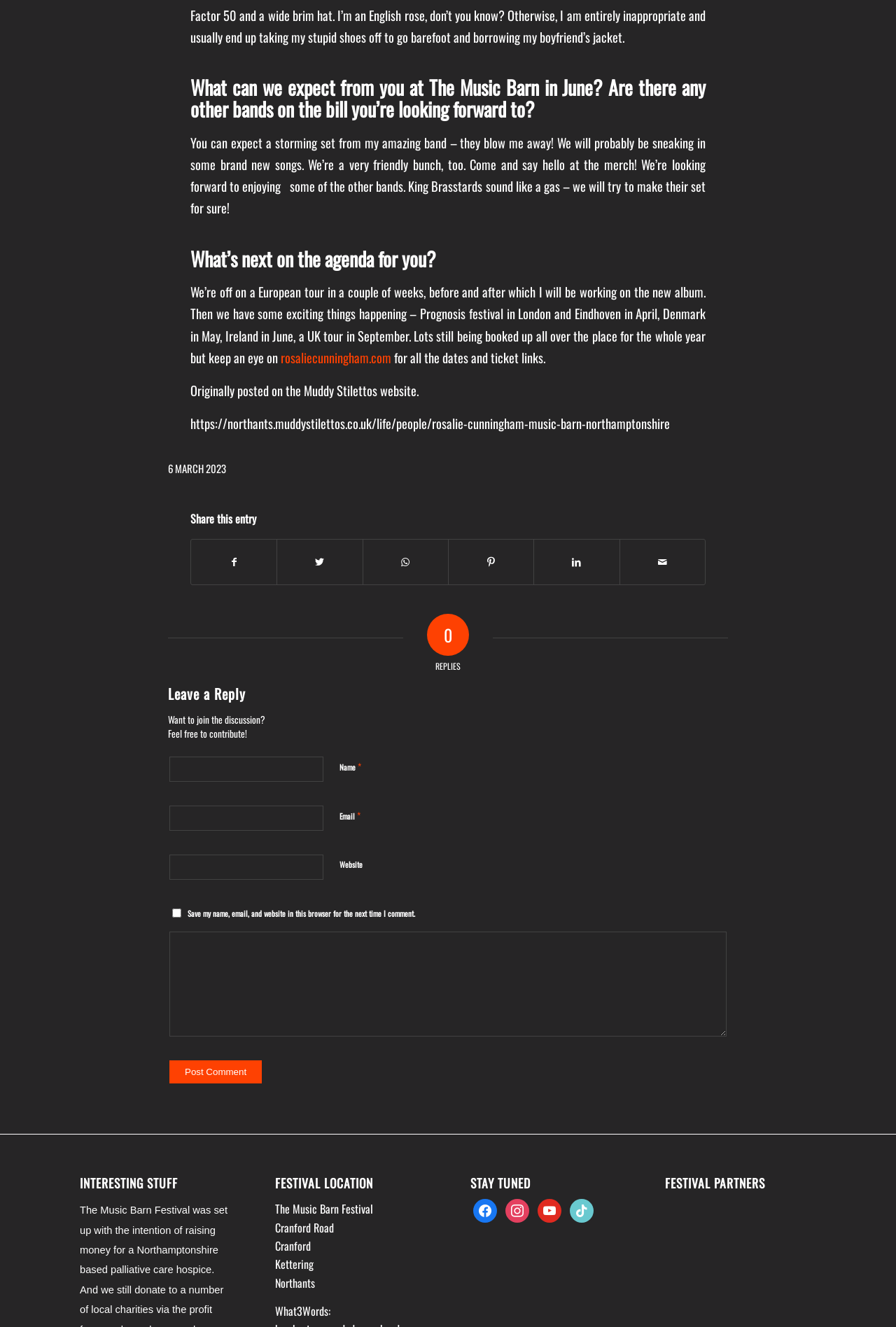Using the information shown in the image, answer the question with as much detail as possible: How many textboxes are there in the 'Leave a Reply' section?

In the 'Leave a Reply' section, there are 4 textboxes: Name, Email, Website, and the comment textbox. These textboxes are used to input user information and comments.